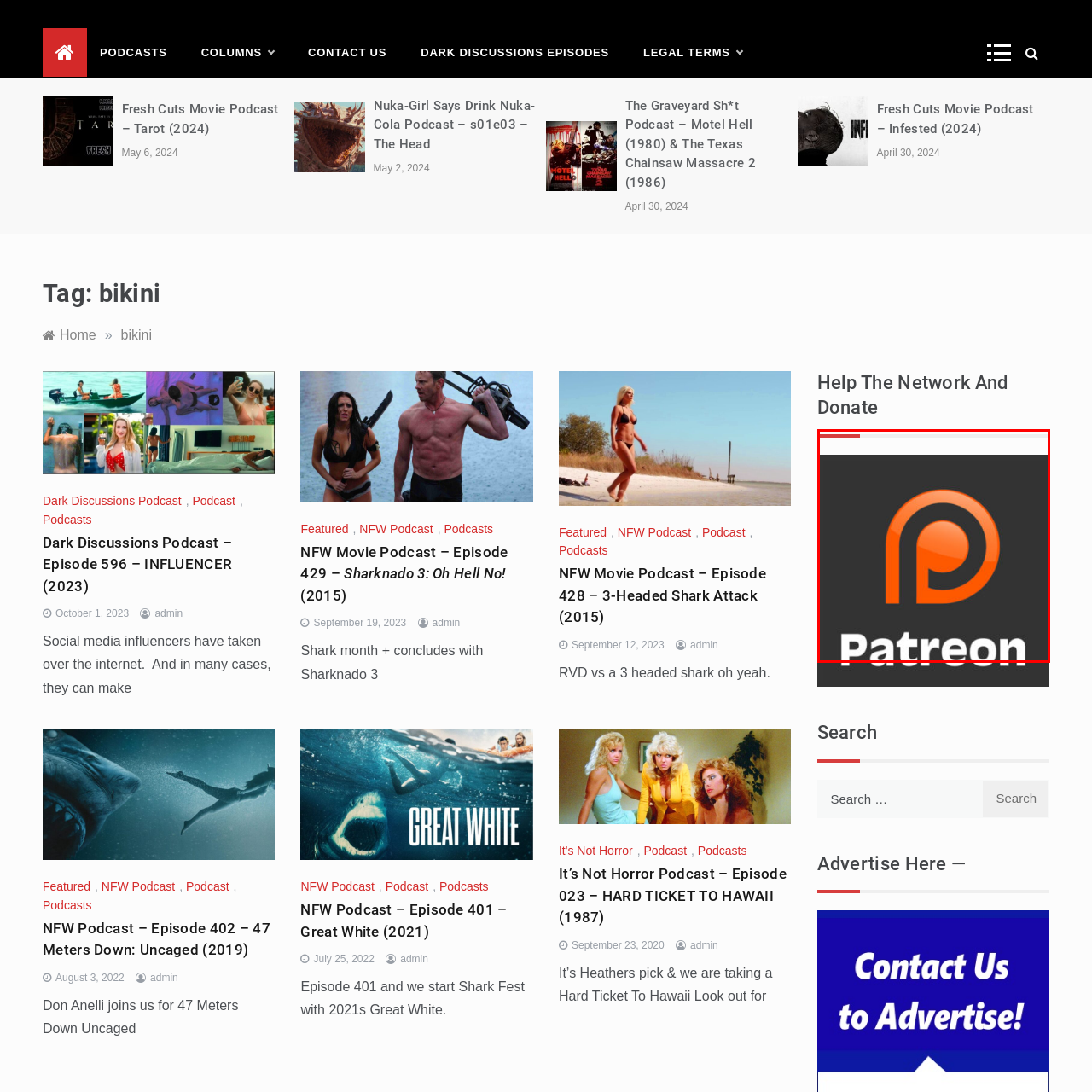Look closely at the image within the red bounding box, What is the shape incorporated within the letter 'P'? Respond with a single word or short phrase.

Circular